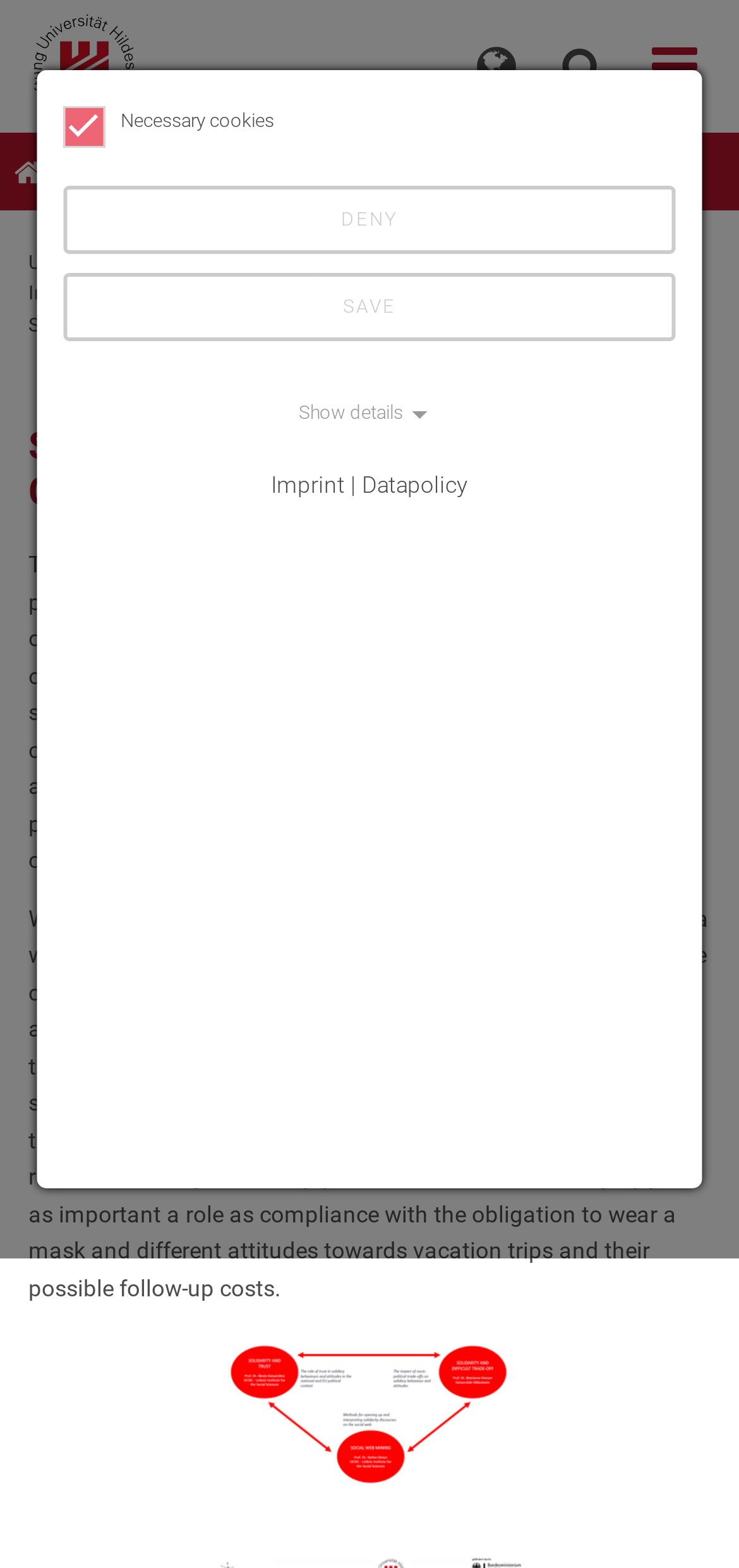What is the project about?
Analyze the image and provide a thorough answer to the question.

I found the answer by reading the heading 'SAFE-19 | Solidarity in the COVID-19 Crisis' and the subsequent paragraphs that describe the project's focus on solidarity during the COVID-19 pandemic.